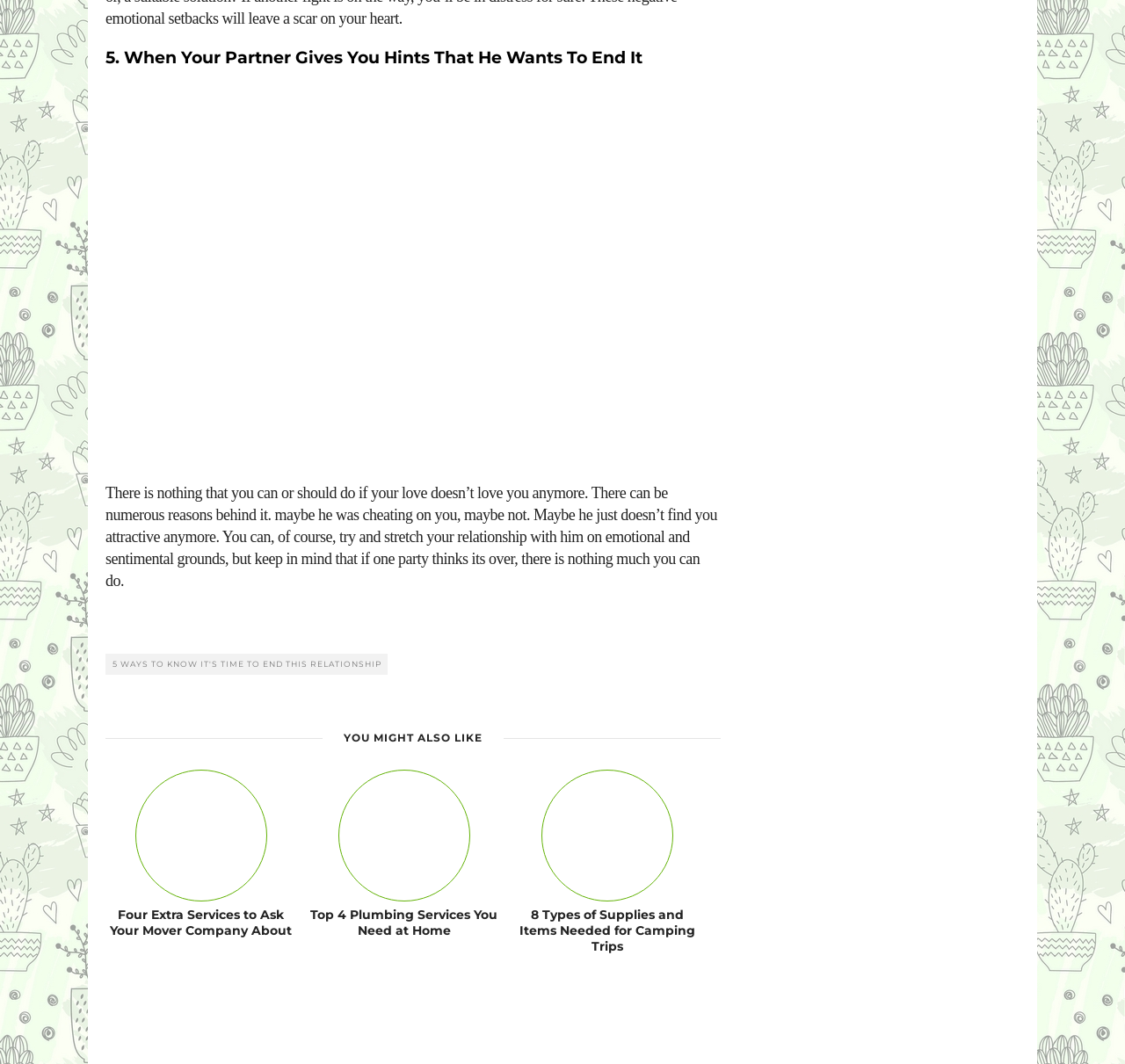What is the section title above the links?
Kindly give a detailed and elaborate answer to the question.

The section title above the links is 'YOU MIGHT ALSO LIKE', which suggests that the links below are related to the main topic of the webpage and are recommended for further reading.